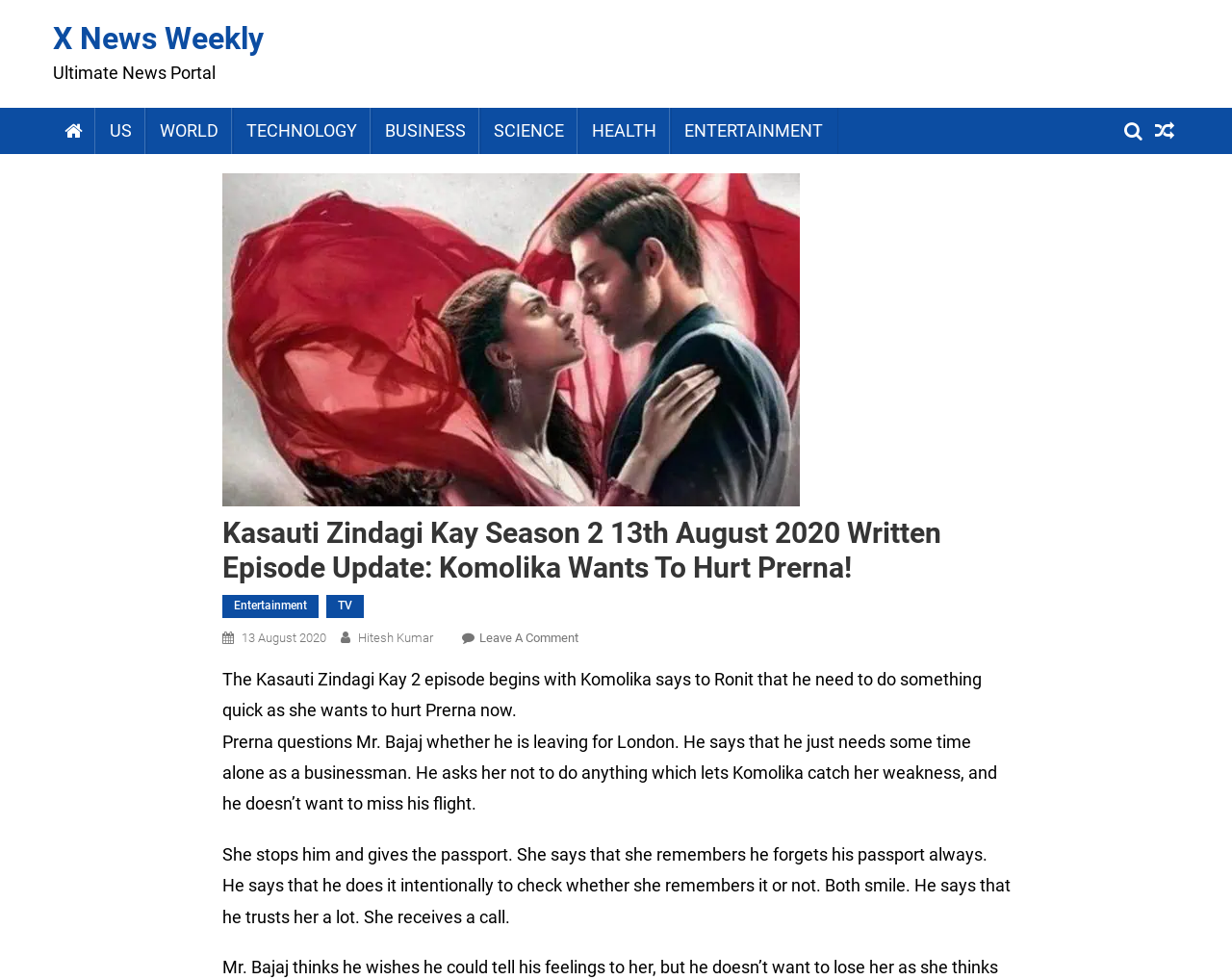Please specify the bounding box coordinates of the area that should be clicked to accomplish the following instruction: "Leave a comment on Kasauti Zindagi Kay Season 2 13th August 2020 Written Episode Update". The coordinates should consist of four float numbers between 0 and 1, i.e., [left, top, right, bottom].

[0.389, 0.643, 0.469, 0.658]